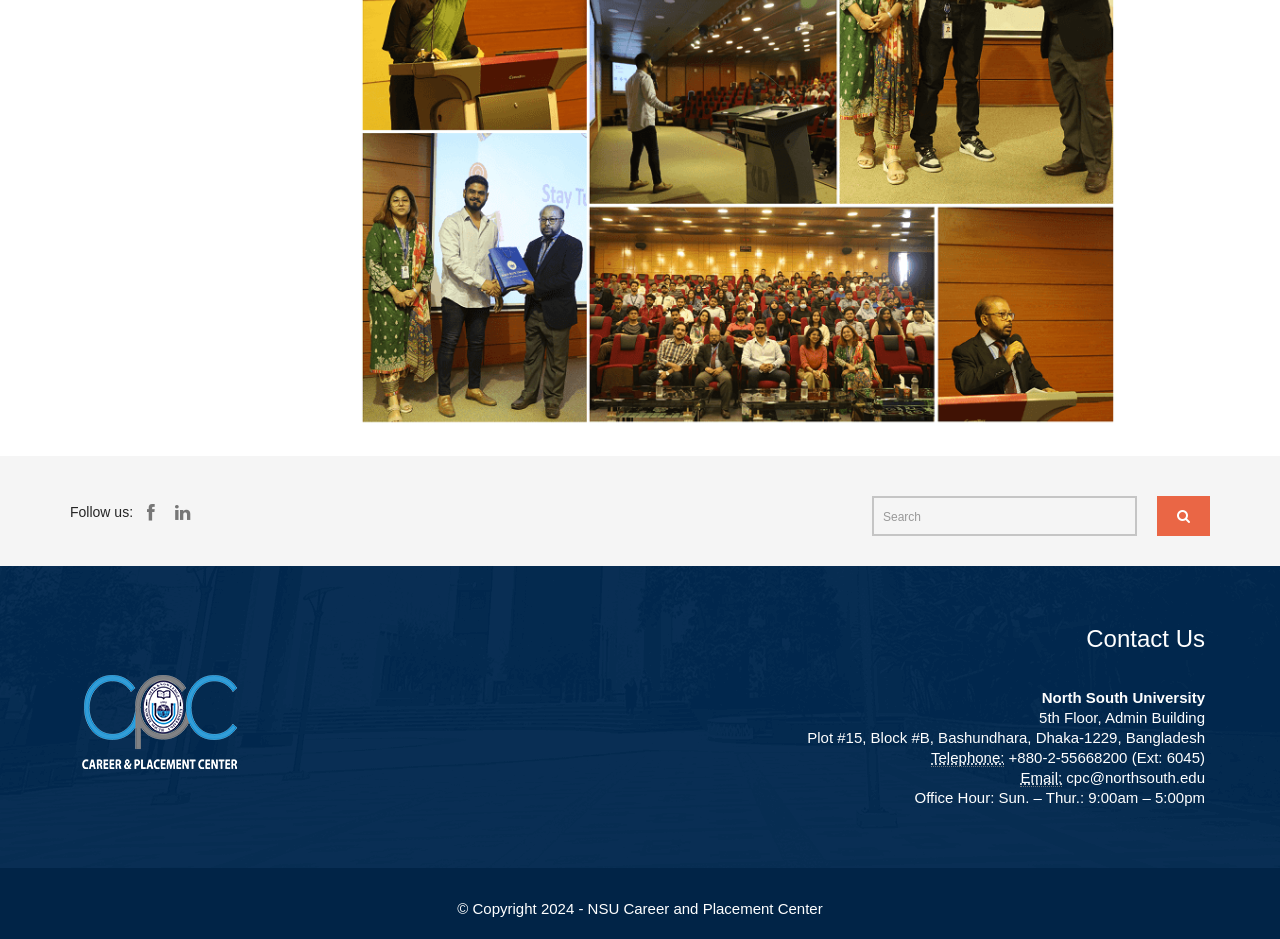Predict the bounding box for the UI component with the following description: "cpc@northsouth.edu".

[0.833, 0.819, 0.941, 0.837]